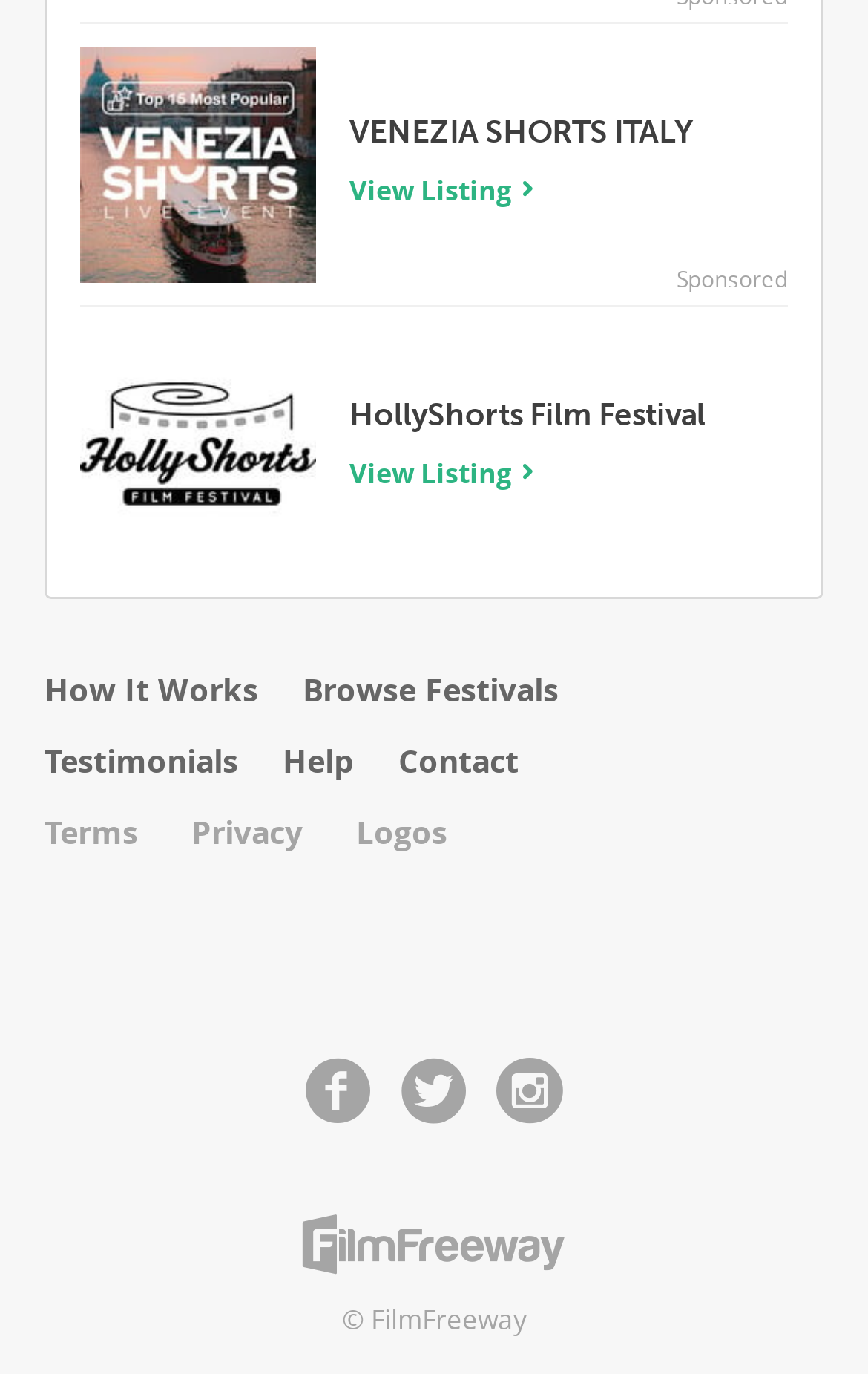Please determine the bounding box coordinates of the clickable area required to carry out the following instruction: "Learn how it works". The coordinates must be four float numbers between 0 and 1, represented as [left, top, right, bottom].

[0.051, 0.485, 0.349, 0.537]